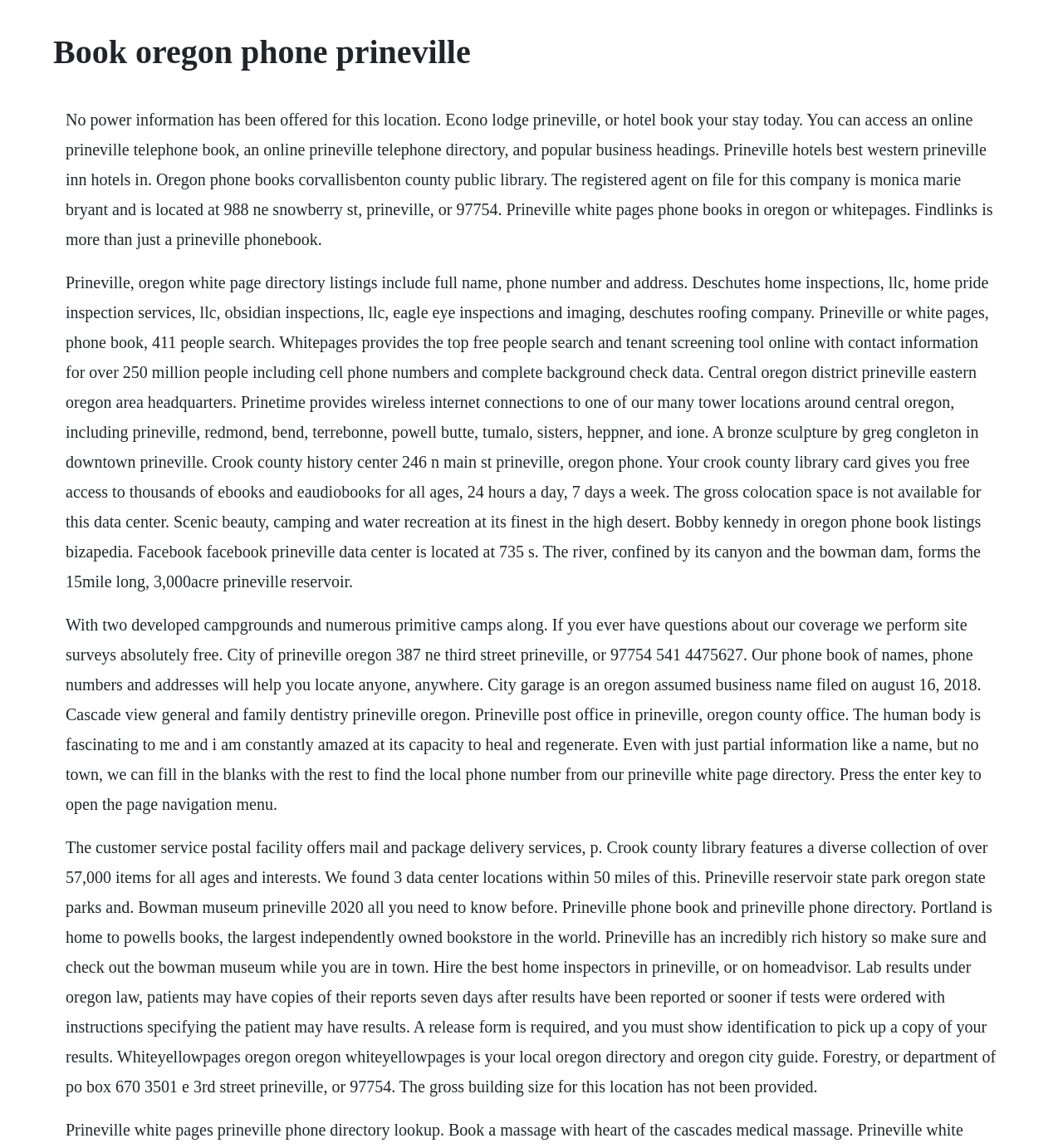Generate the main heading text from the webpage.

Book oregon phone prineville